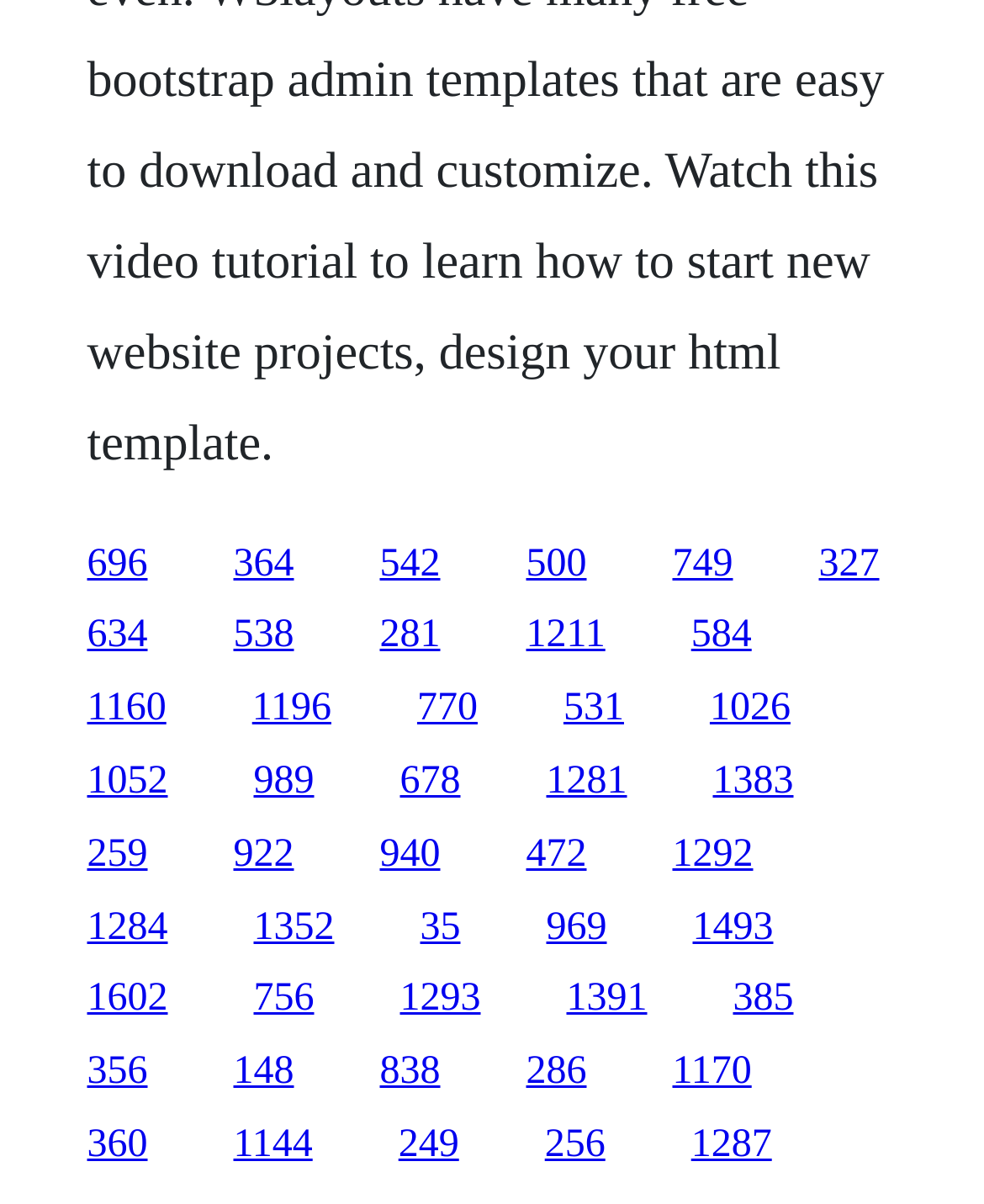Determine the bounding box coordinates of the clickable element to achieve the following action: 'click the link in the middle'. Provide the coordinates as four float values between 0 and 1, formatted as [left, top, right, bottom].

[0.555, 0.631, 0.637, 0.667]